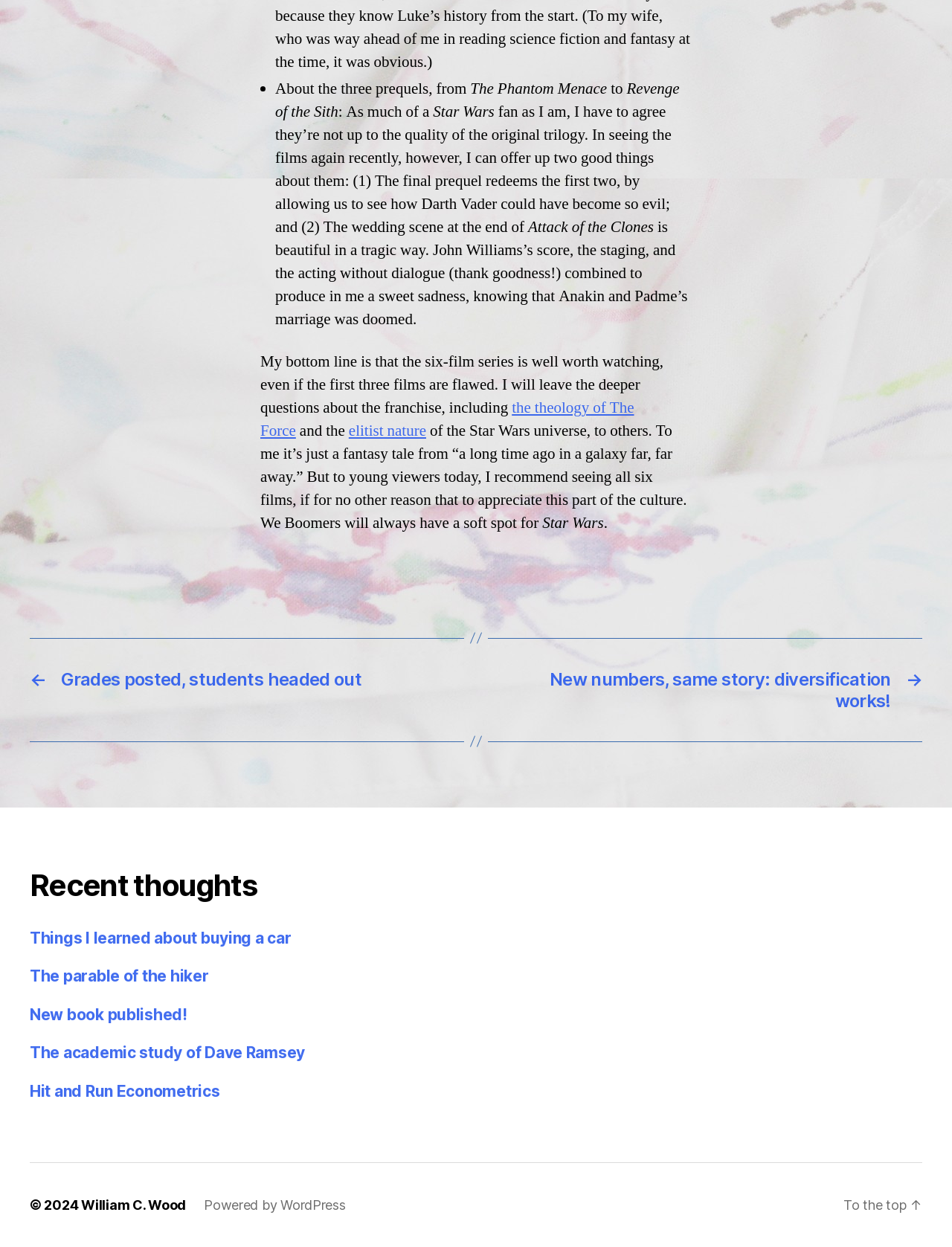Provide a brief response using a word or short phrase to this question:
What is the purpose of the link 'To the top'?

To scroll to the top of the page